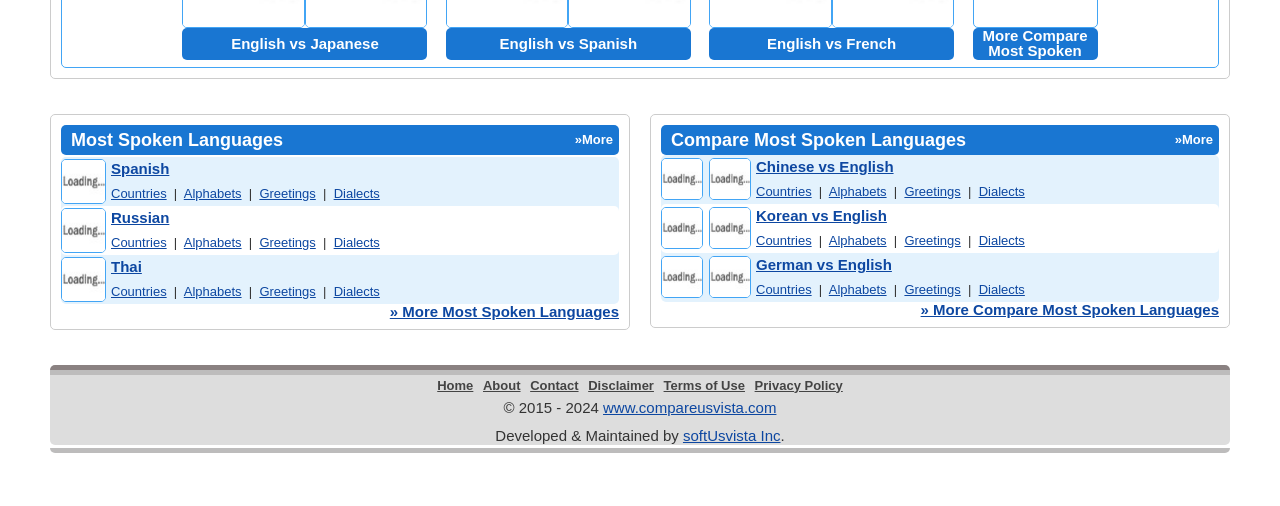Provide a single word or phrase answer to the question: 
How many languages are presented in the first row of the second table?

2